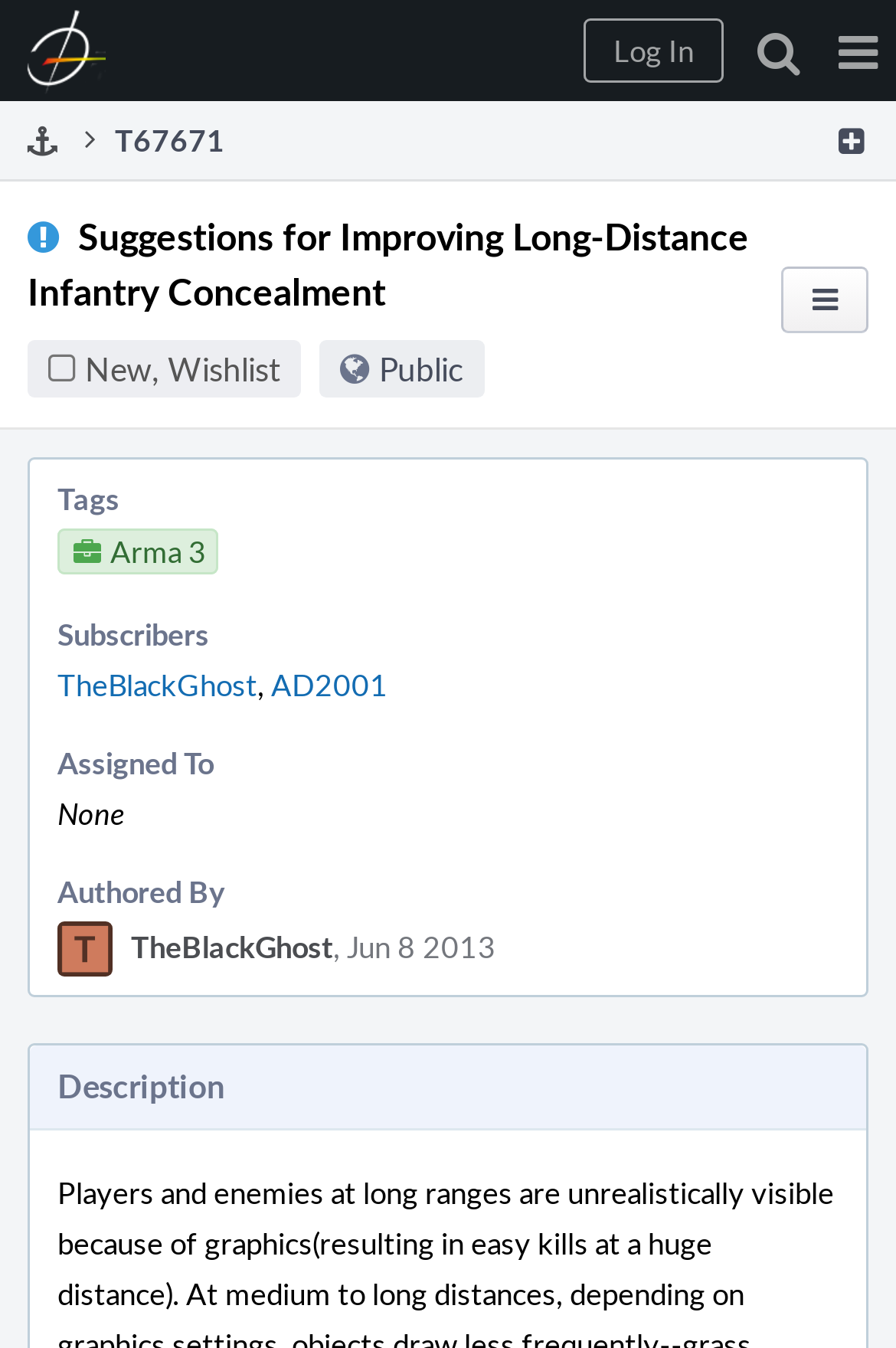Determine the bounding box coordinates of the clickable element necessary to fulfill the instruction: "Click the Page Menu button". Provide the coordinates as four float numbers within the 0 to 1 range, i.e., [left, top, right, bottom].

[0.915, 0.0, 1.0, 0.075]